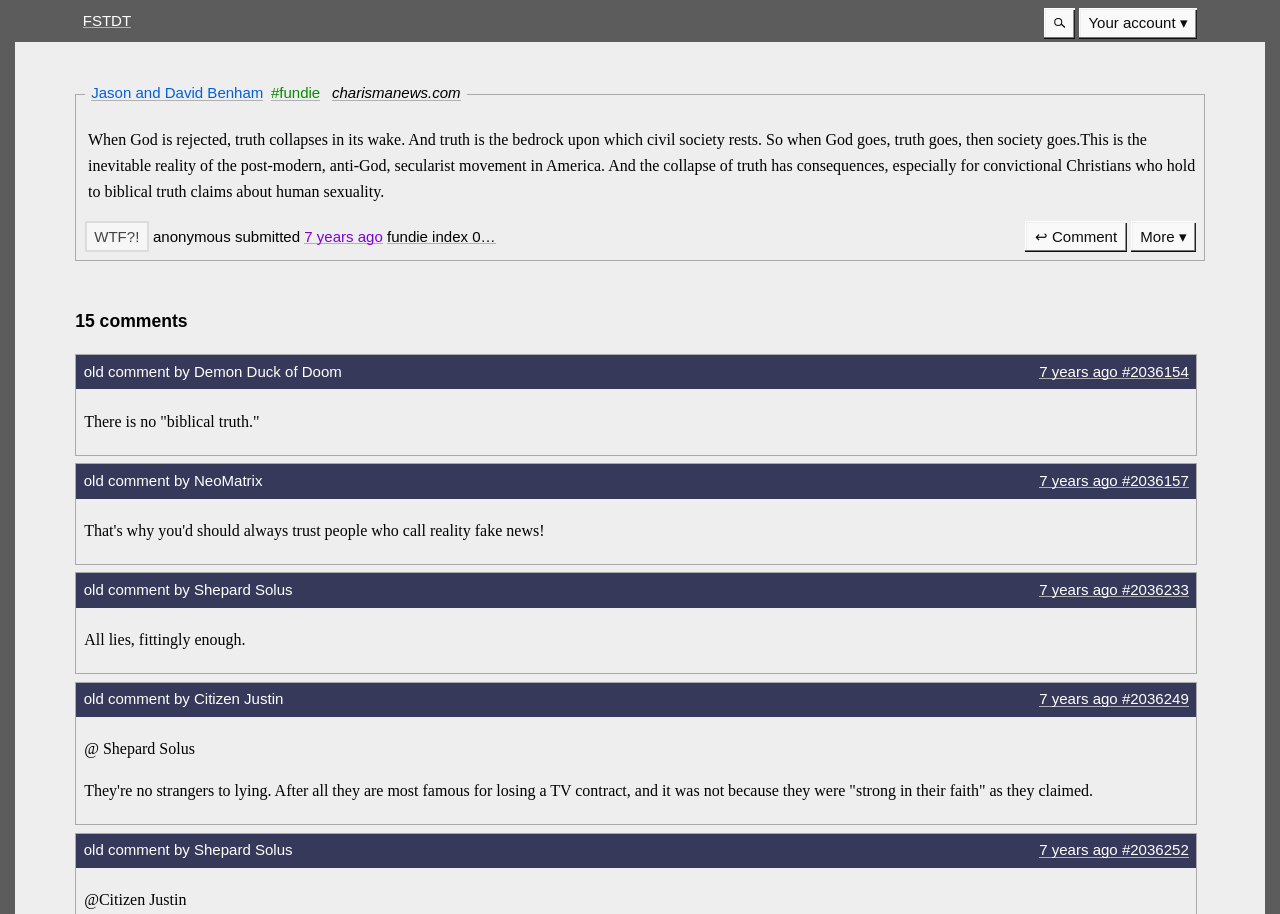Respond to the following question using a concise word or phrase: 
What is the orientation of the menubar?

Horizontal